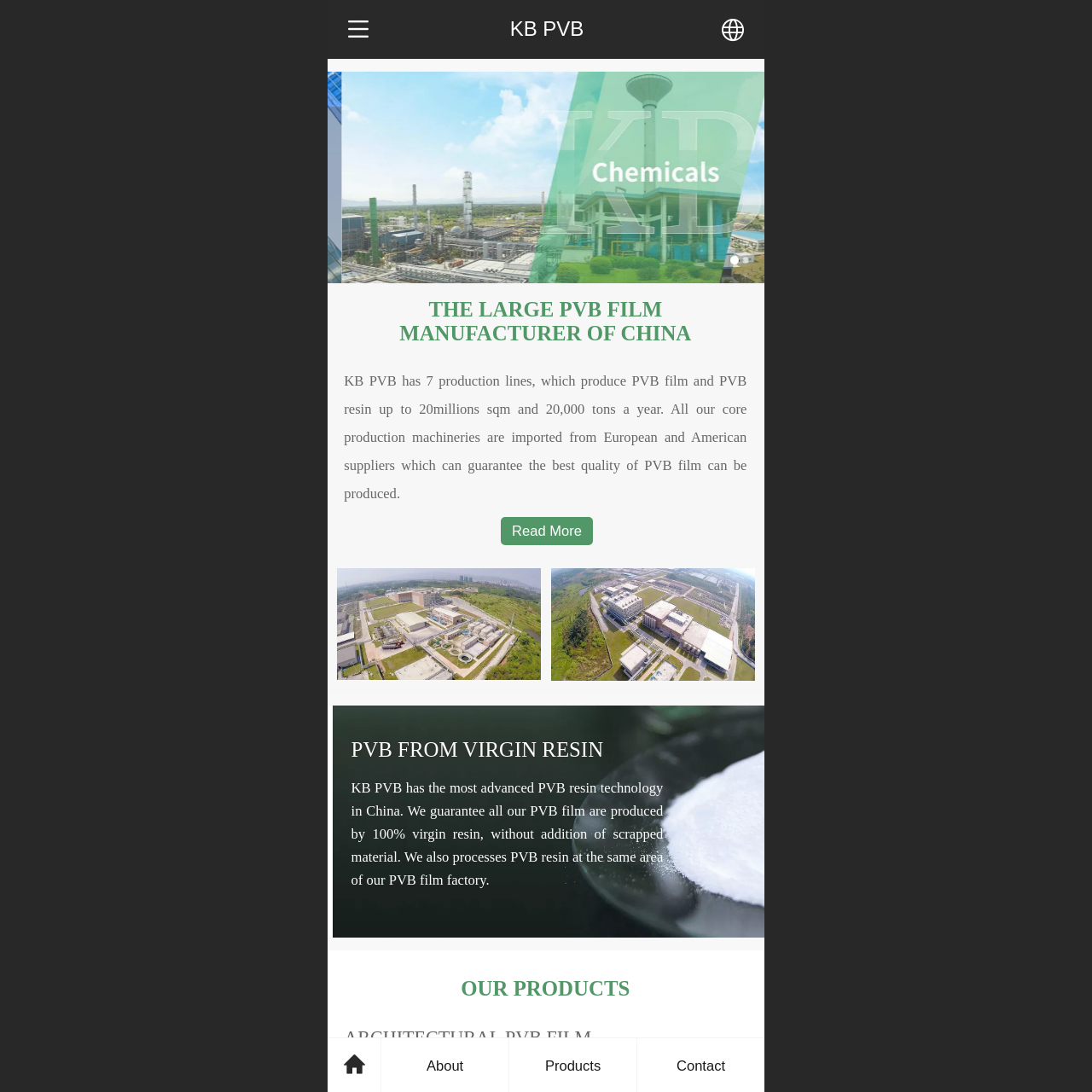How many production lines does KB PVB have?
Provide a detailed and extensive answer to the question.

According to the webpage, KB PVB has 7 production lines, which produce PVB film and PVB resin up to 20 millions sqm and 20,000 tons a year.